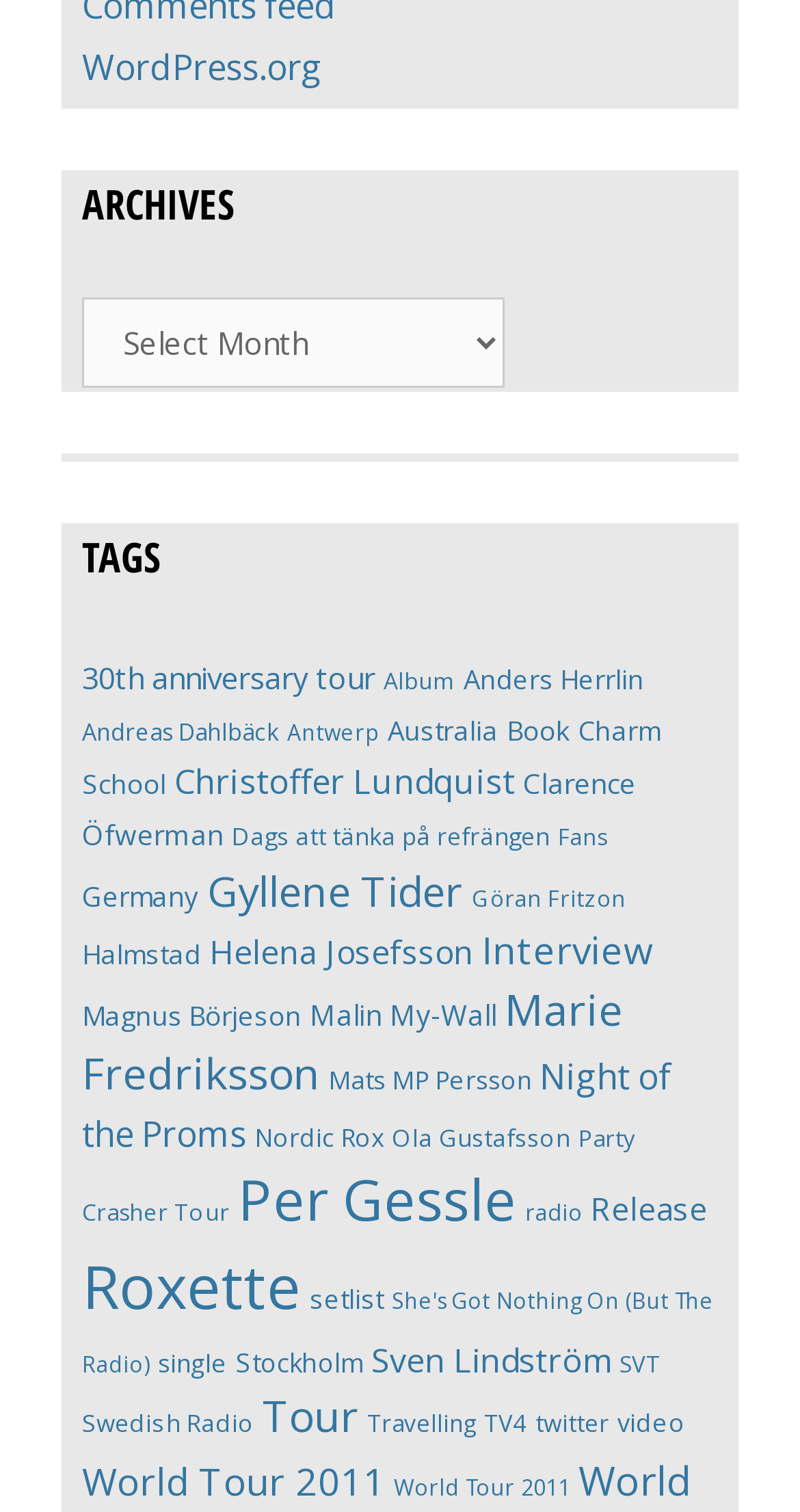Locate the bounding box coordinates of the element's region that should be clicked to carry out the following instruction: "Click on the link '30th anniversary tour'". The coordinates need to be four float numbers between 0 and 1, i.e., [left, top, right, bottom].

[0.103, 0.434, 0.469, 0.461]